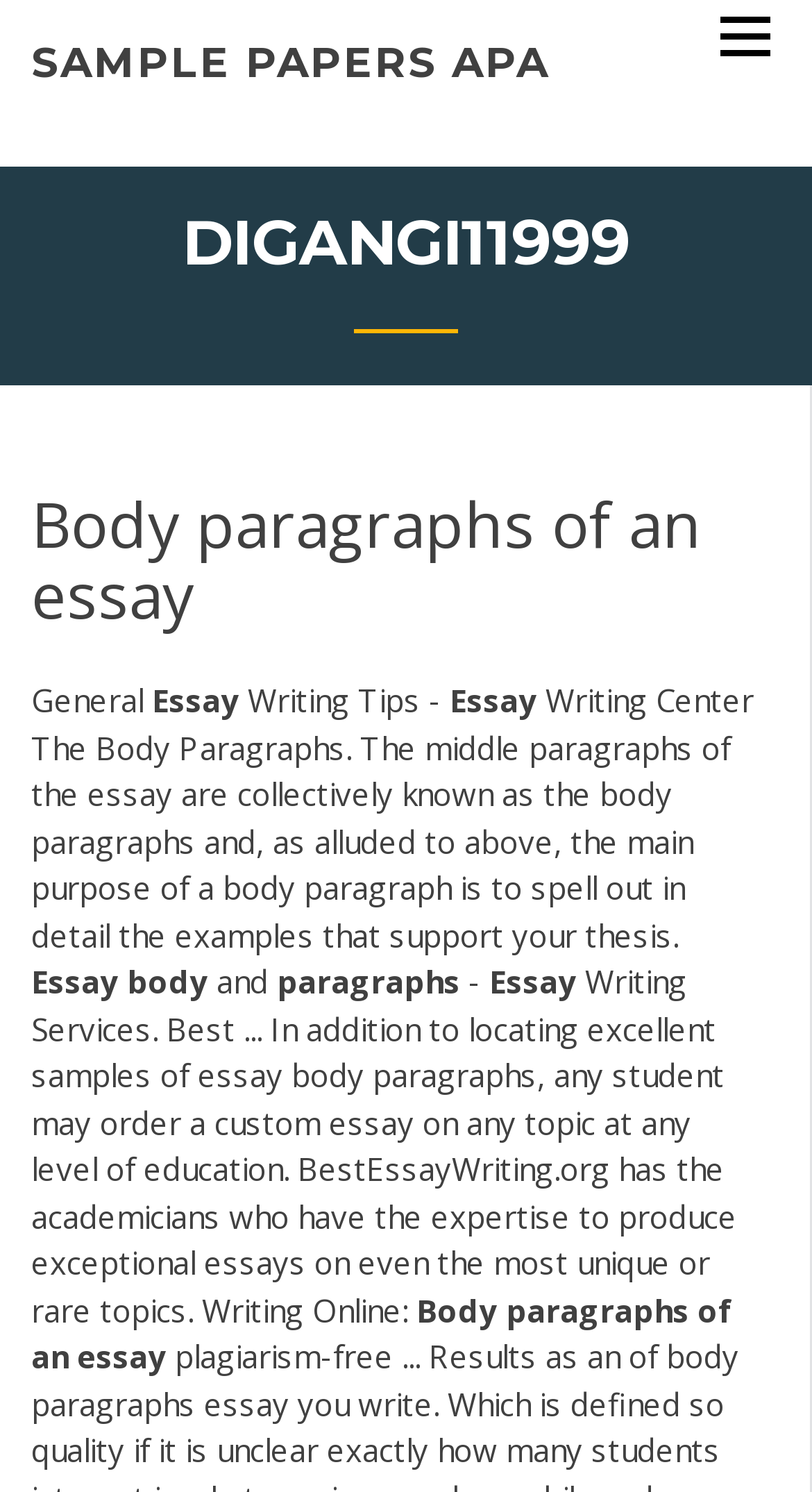Using a single word or phrase, answer the following question: 
What is the name of the author of the webpage?

DIGANGI11999